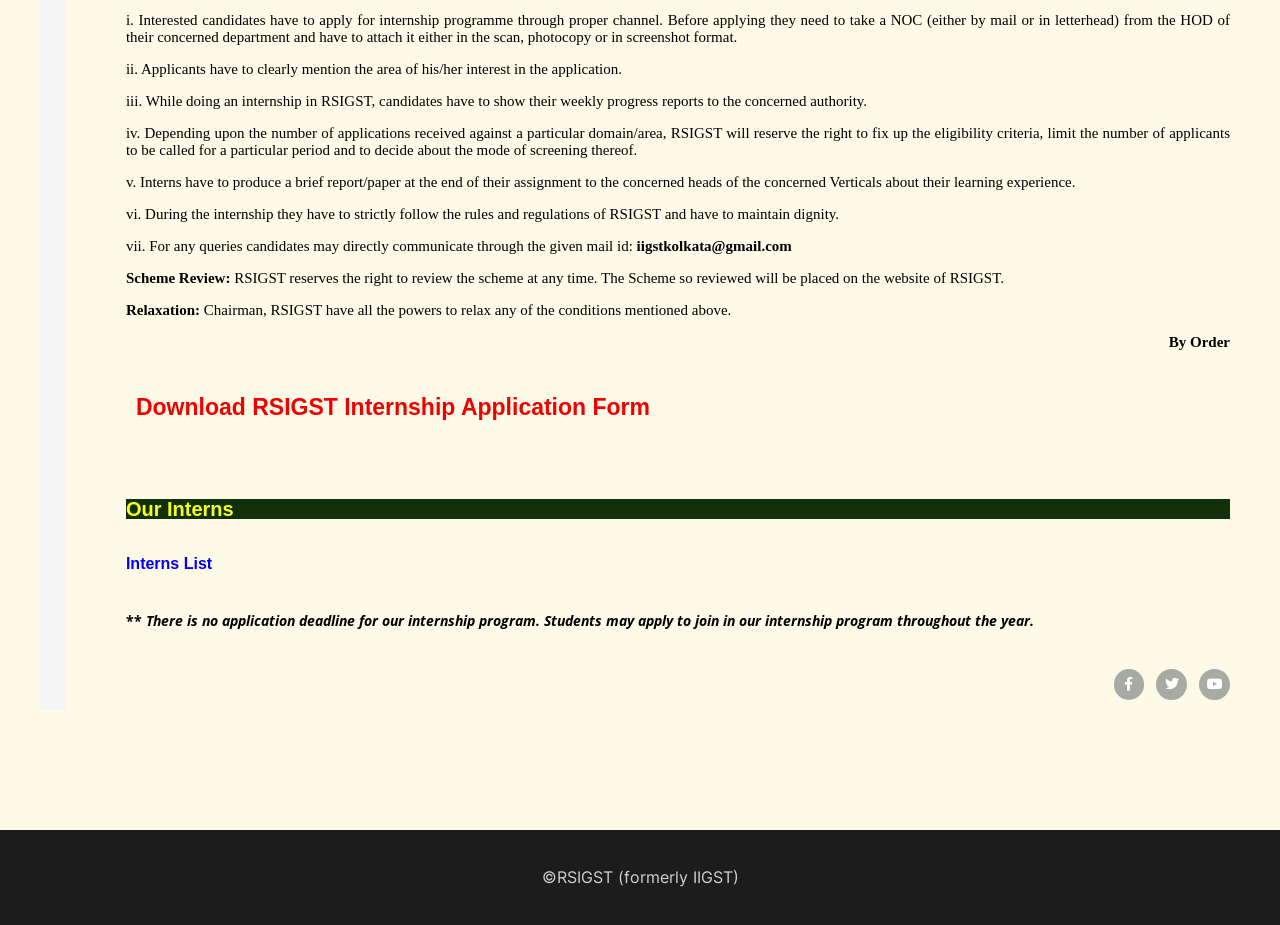Given the element description: "Facebook-f", predict the bounding box coordinates of this UI element. The coordinates must be four float numbers between 0 and 1, given as [left, top, right, bottom].

[0.87, 0.723, 0.894, 0.757]